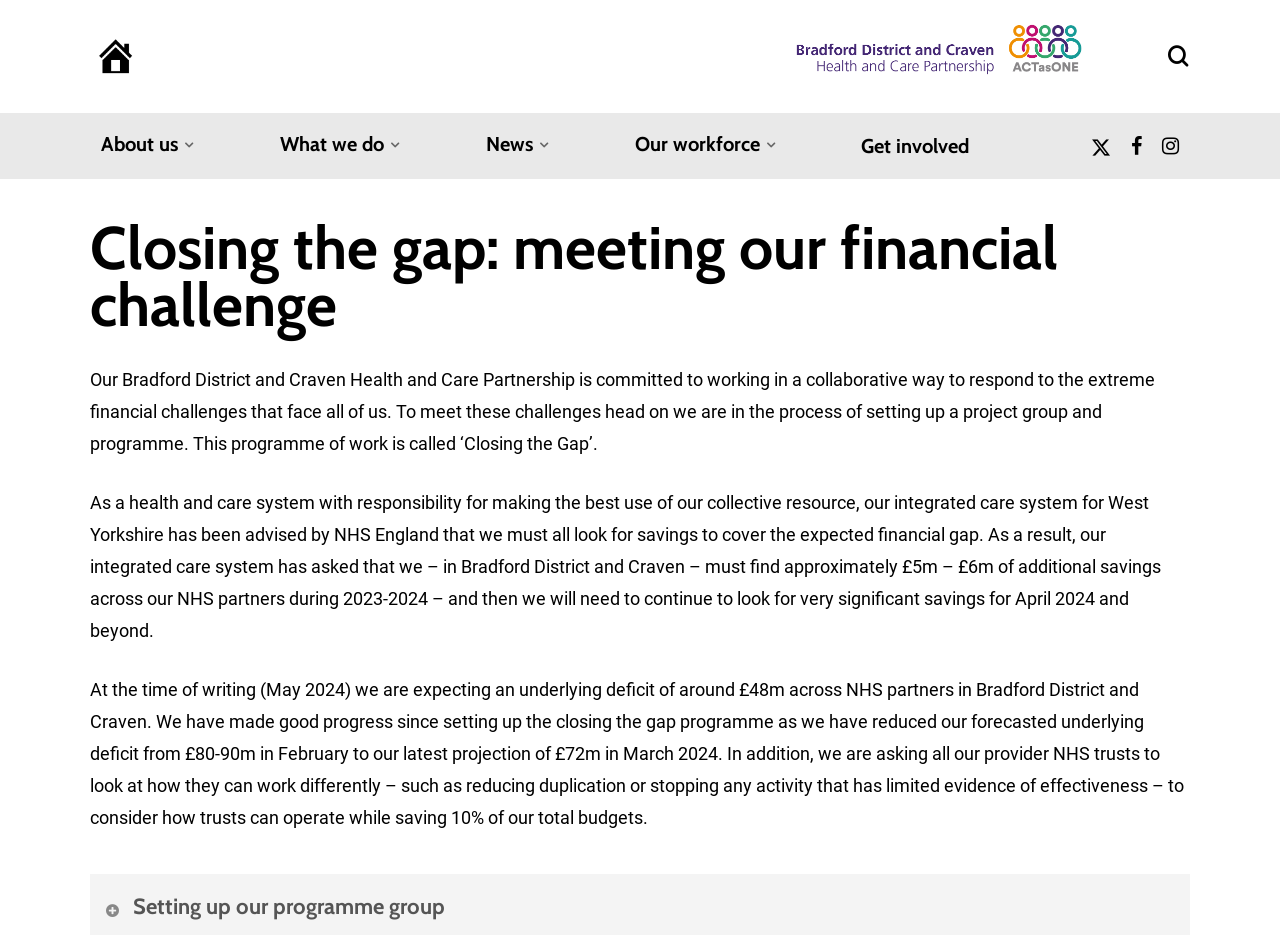Please specify the bounding box coordinates of the area that should be clicked to accomplish the following instruction: "Open Searchbox". The coordinates should consist of four float numbers between 0 and 1, i.e., [left, top, right, bottom].

[0.911, 0.049, 0.93, 0.072]